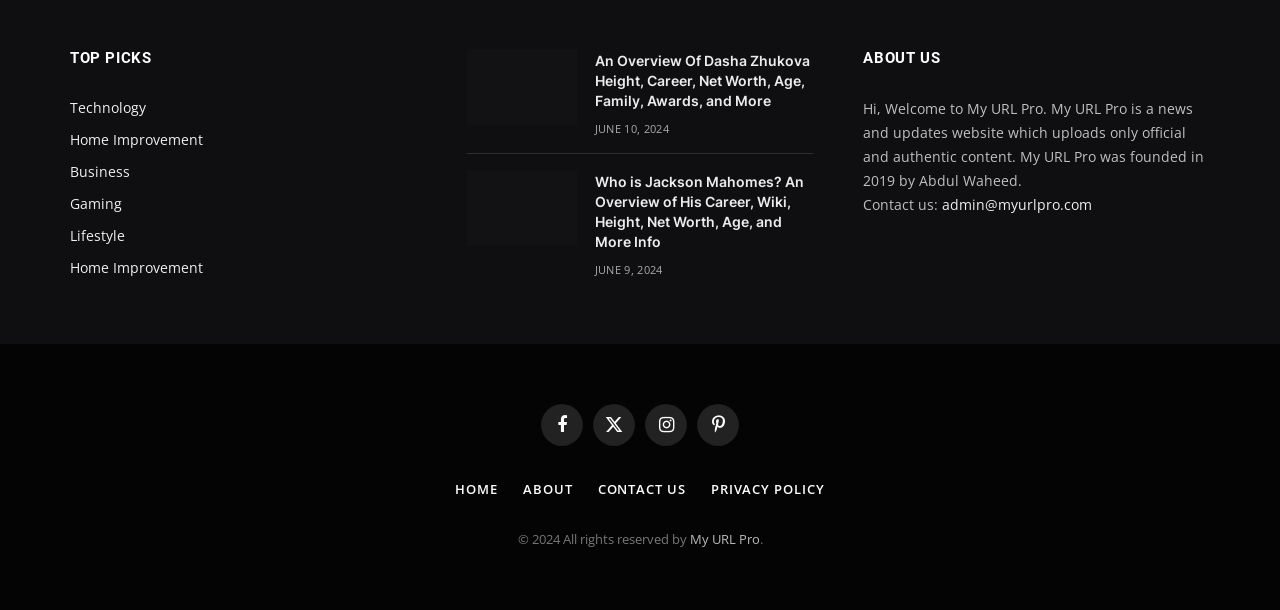What is the email address to contact the website?
Using the image as a reference, give an elaborate response to the question.

The email address to contact the website can be found in the 'ABOUT US' section, where it is written 'Contact us: admin@myurlpro.com'.